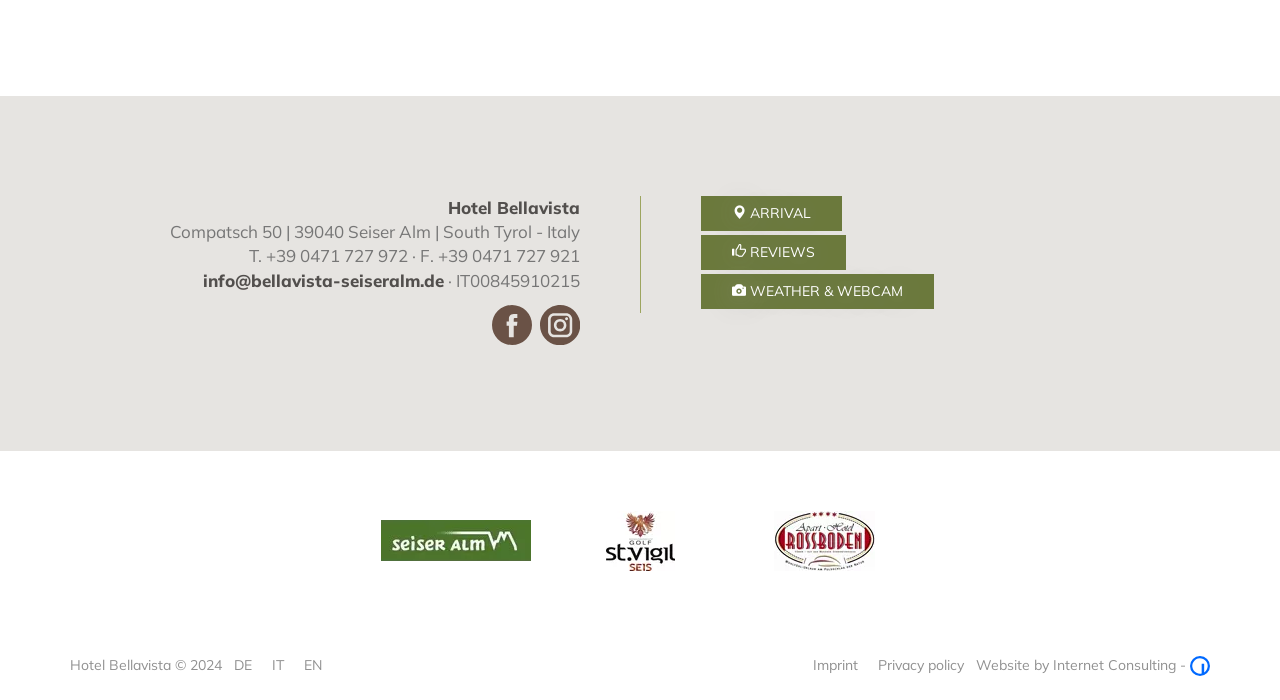What is the phone number of the hotel?
Use the image to answer the question with a single word or phrase.

+39 0471 727 972